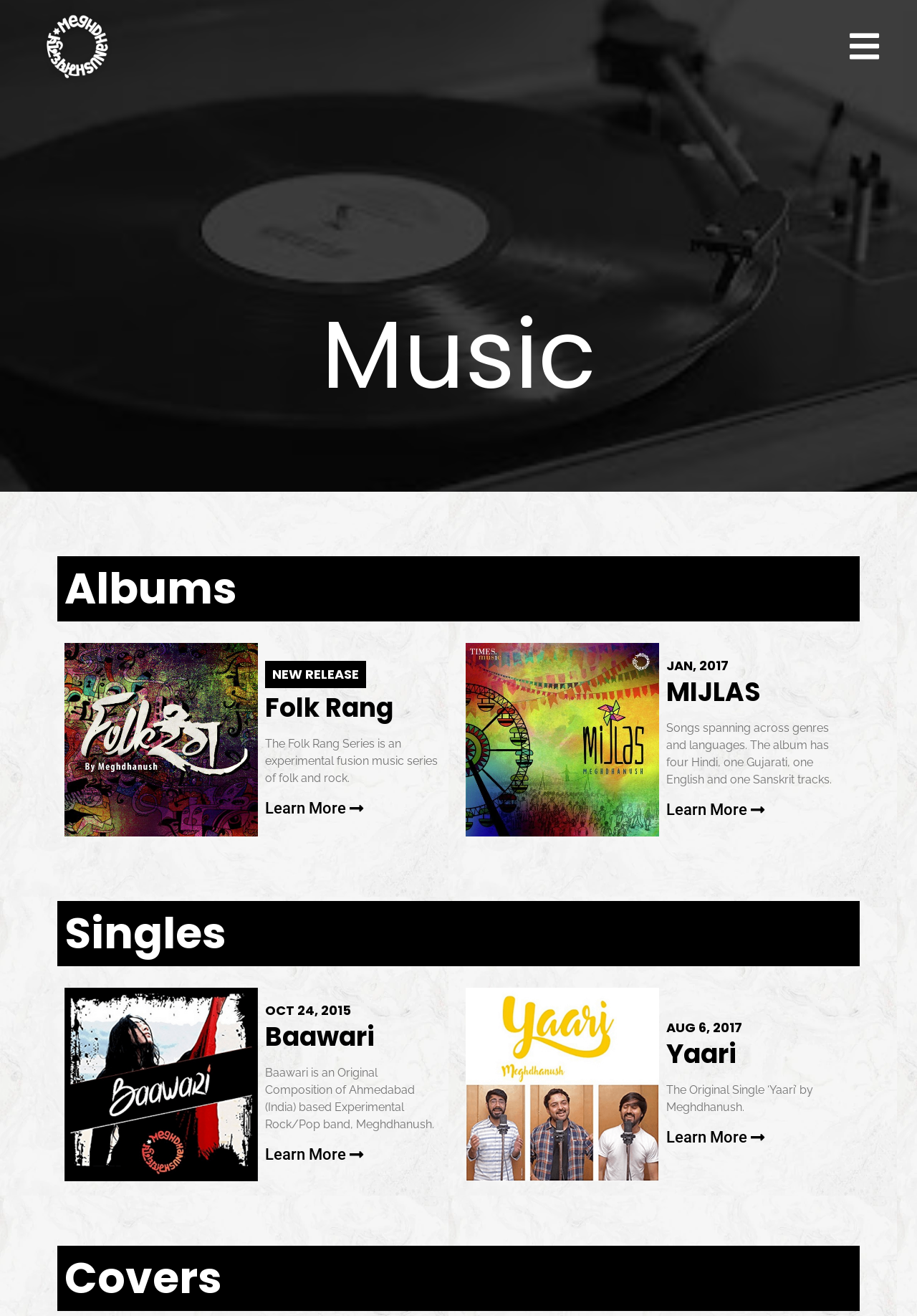Respond to the following query with just one word or a short phrase: 
What is the release date of the album Mijlas?

JAN, 2017